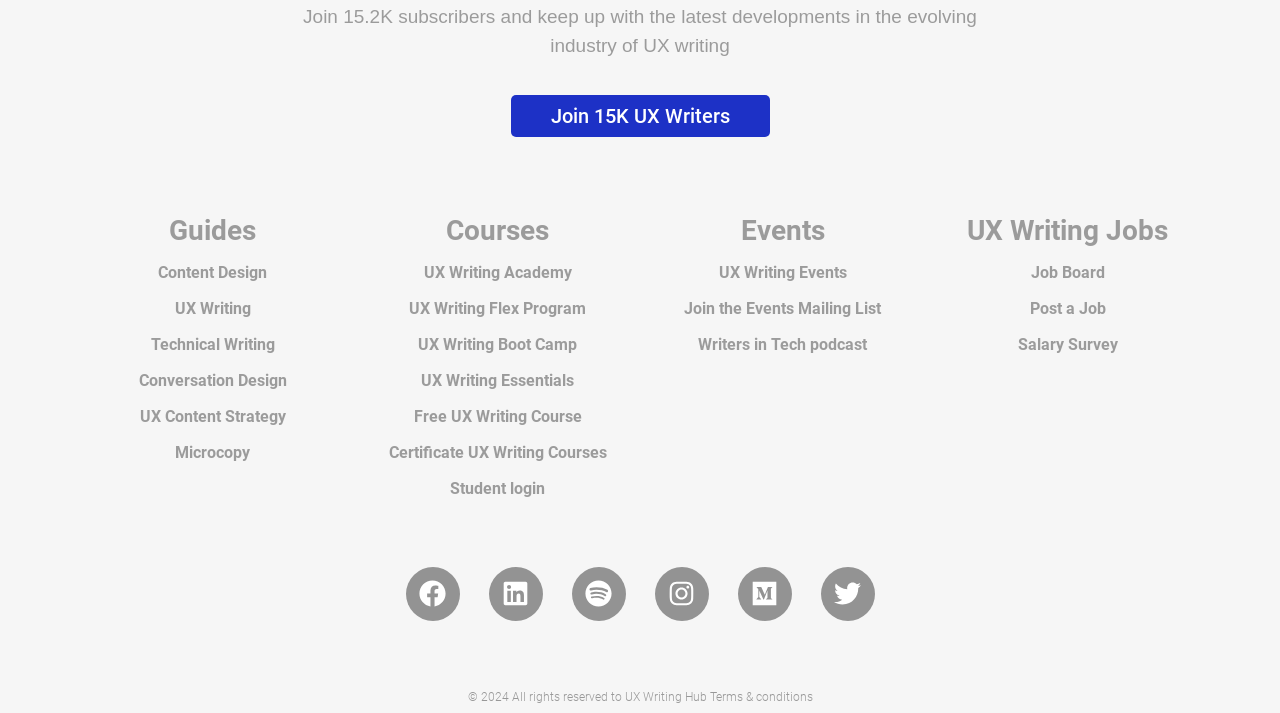Based on the element description: "Student login", identify the UI element and provide its bounding box coordinates. Use four float numbers between 0 and 1, [left, top, right, bottom].

[0.352, 0.672, 0.426, 0.698]